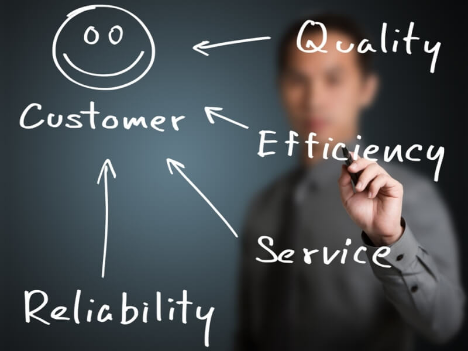What is the mission of TIE Ltd.?
Refer to the screenshot and respond with a concise word or phrase.

Excellence in installation and servicing solutions